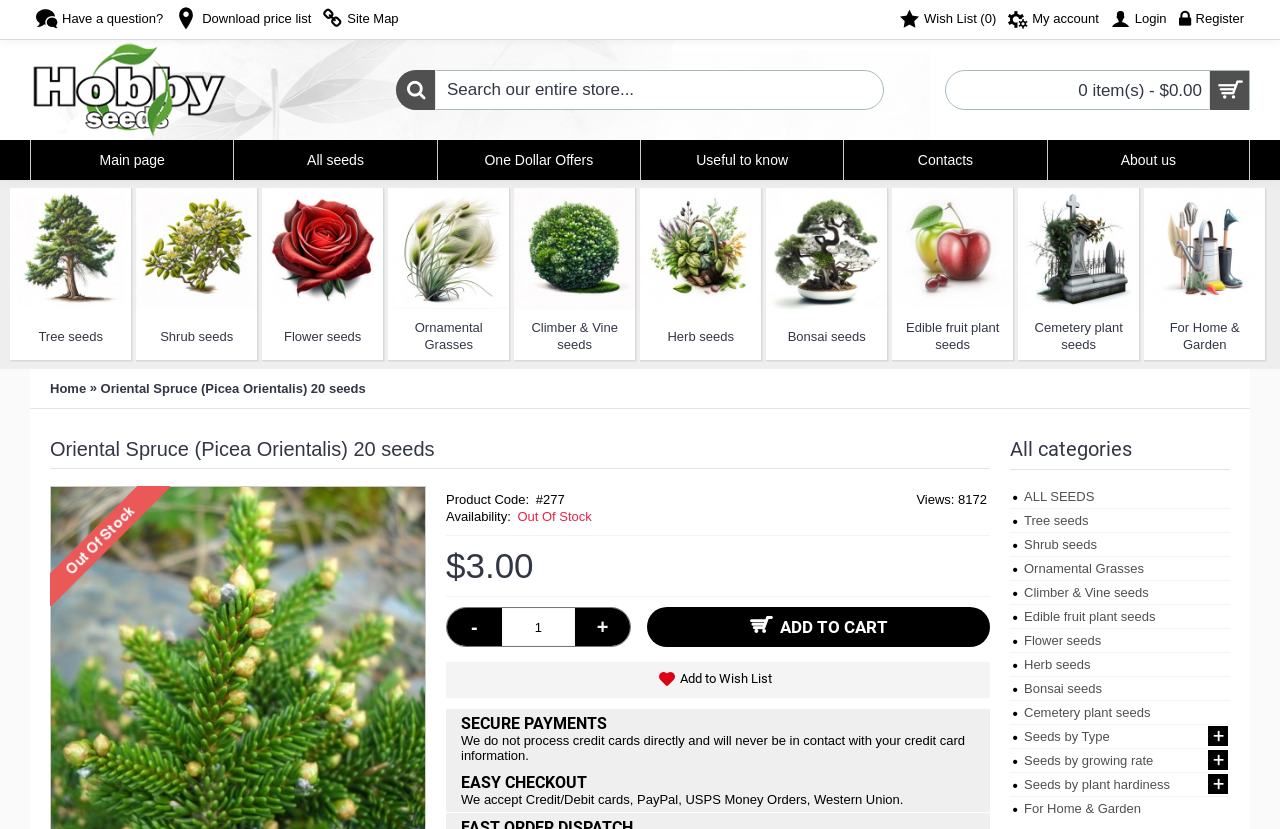Please identify the coordinates of the bounding box that should be clicked to fulfill this instruction: "View tree seeds".

[0.008, 0.227, 0.103, 0.373]